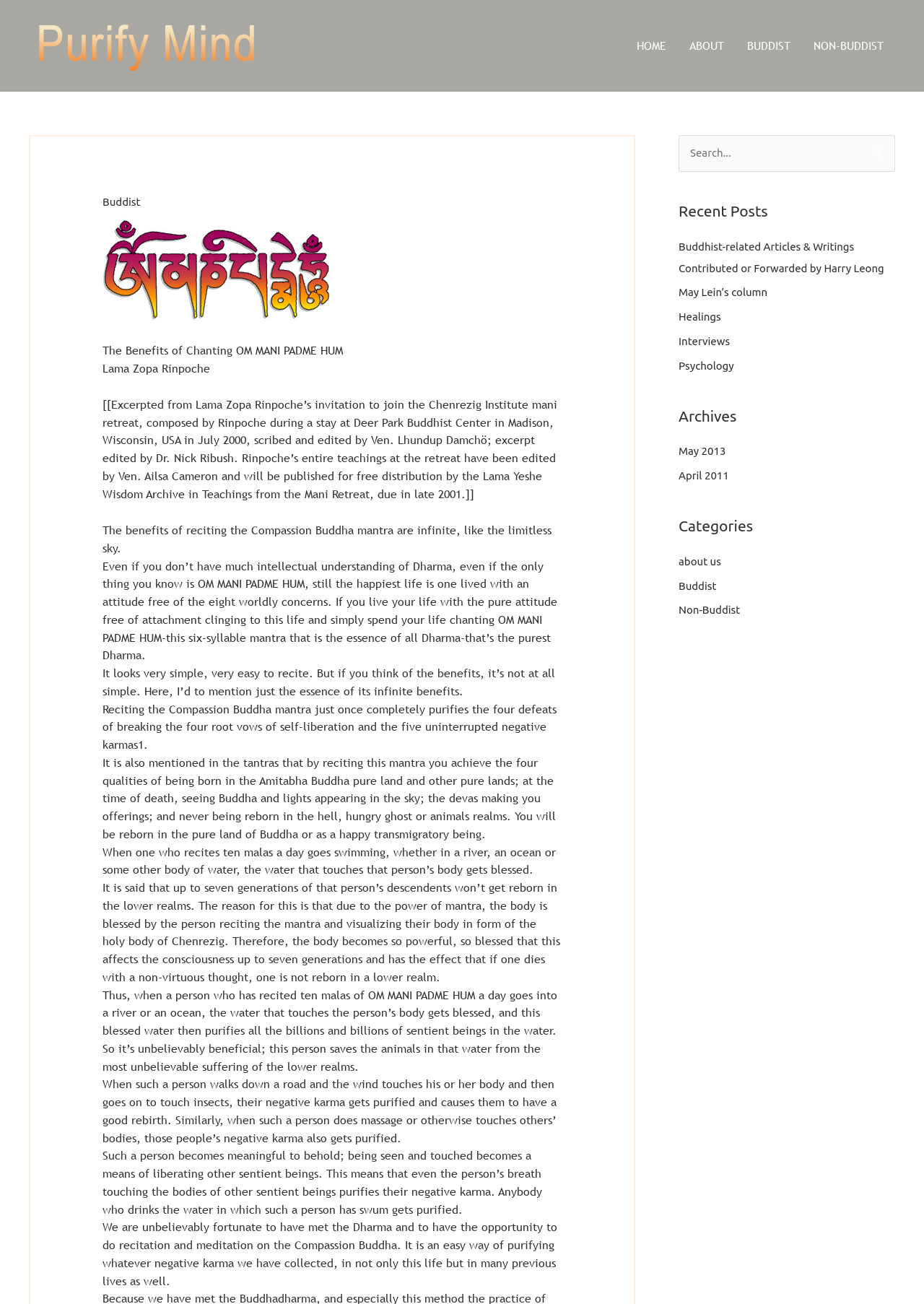Please find the bounding box coordinates of the element that needs to be clicked to perform the following instruction: "Search for something". The bounding box coordinates should be four float numbers between 0 and 1, represented as [left, top, right, bottom].

[0.734, 0.104, 0.969, 0.132]